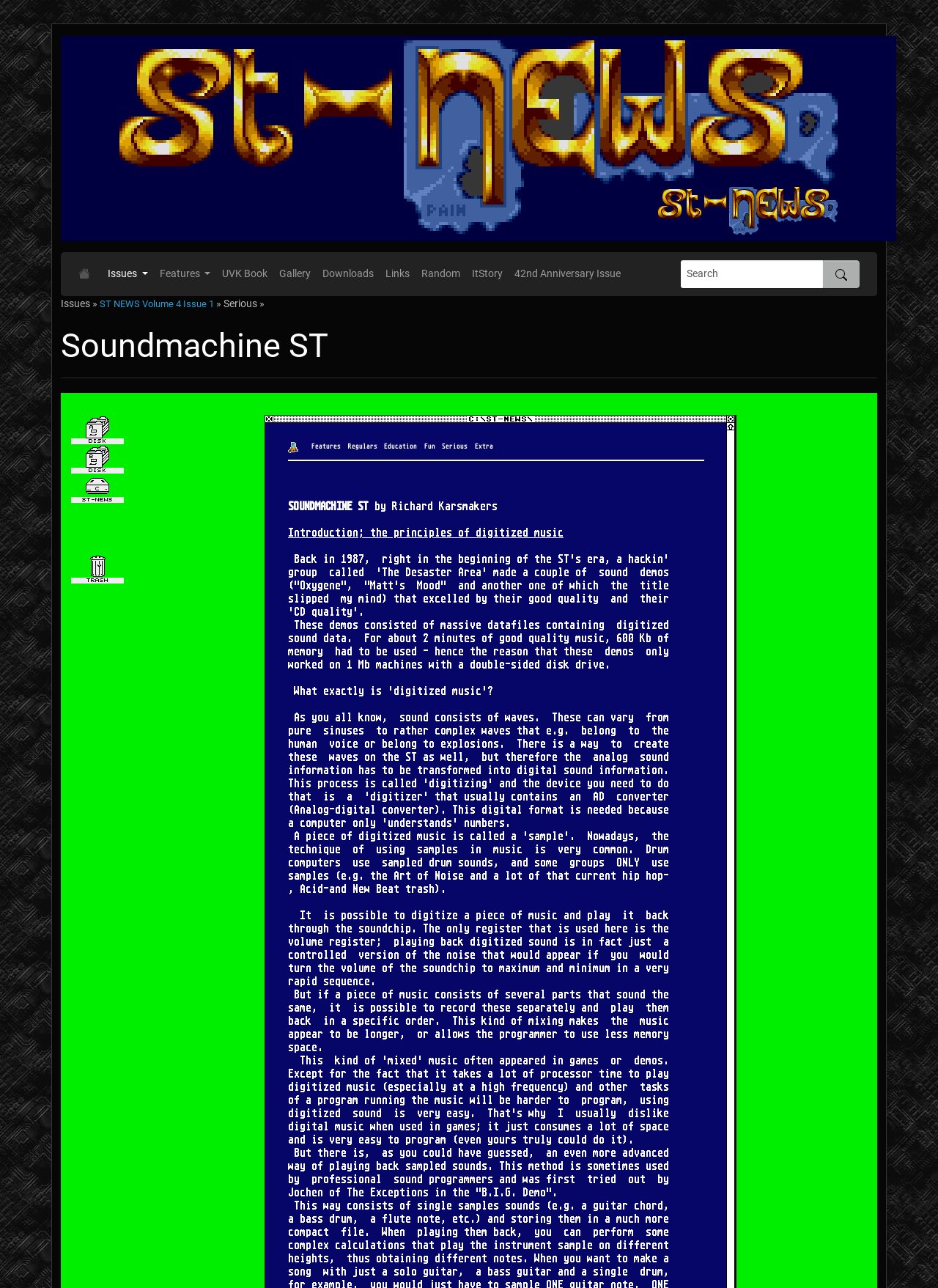Please determine the bounding box coordinates of the element to click on in order to accomplish the following task: "Leave your feedback". Ensure the coordinates are four float numbers ranging from 0 to 1, i.e., [left, top, right, bottom].

None